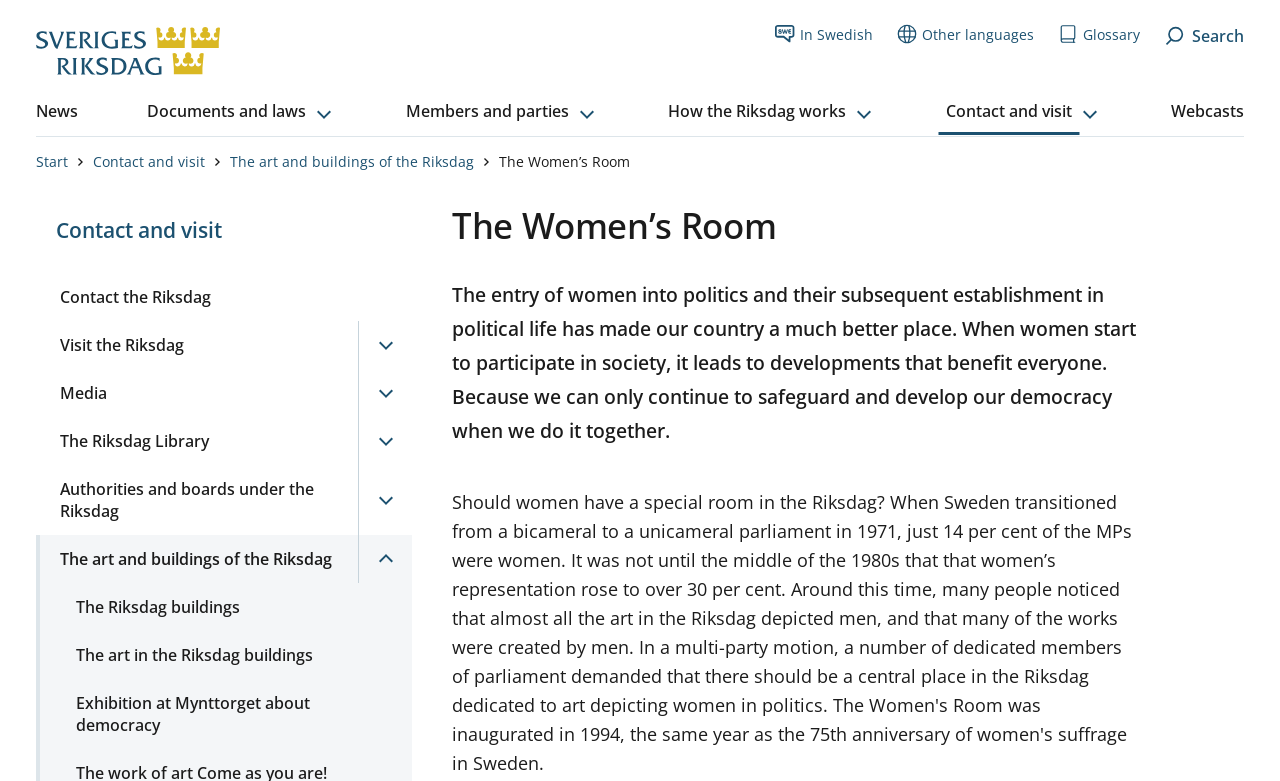Bounding box coordinates are given in the format (top-left x, top-left y, bottom-right x, bottom-right y). All values should be floating point numbers between 0 and 1. Provide the bounding box coordinate for the UI element described as: The Riksdag buildings

[0.028, 0.746, 0.322, 0.807]